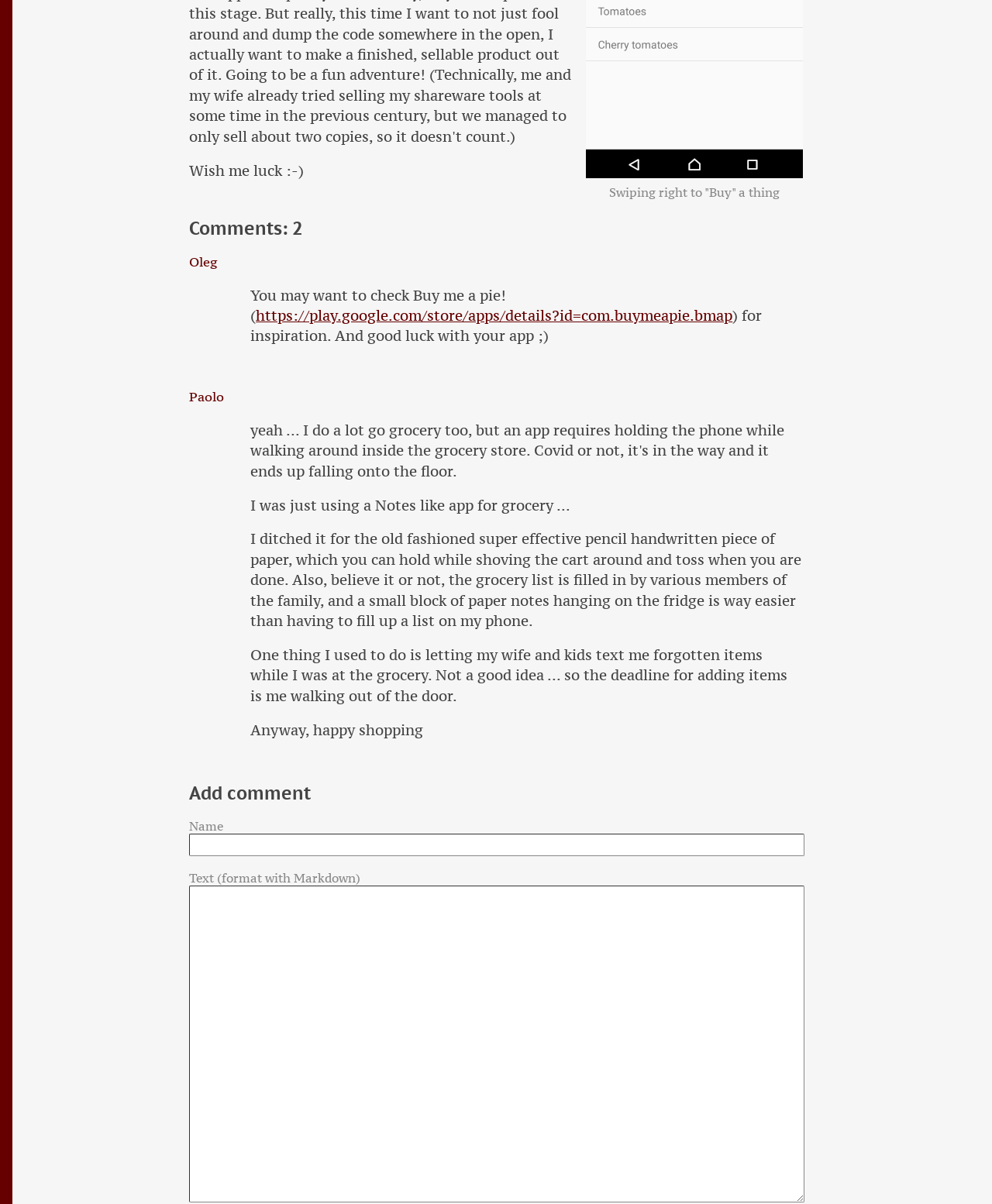Identify the bounding box coordinates for the UI element described as follows: "https://play.google.com/store/apps/details?id=com.buymeapie.bmap". Ensure the coordinates are four float numbers between 0 and 1, formatted as [left, top, right, bottom].

[0.258, 0.255, 0.738, 0.27]